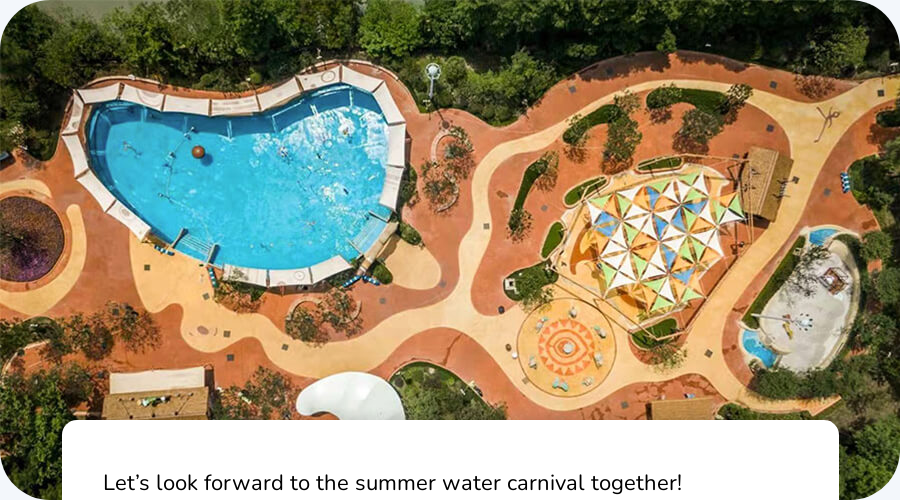Carefully examine the image and provide an in-depth answer to the question: What is the purpose of the brightly colored canopies?

The brightly colored canopies in the image provide shade over areas where families can relax, creating a comfortable and enjoyable environment for visitors to take a break from the sun.